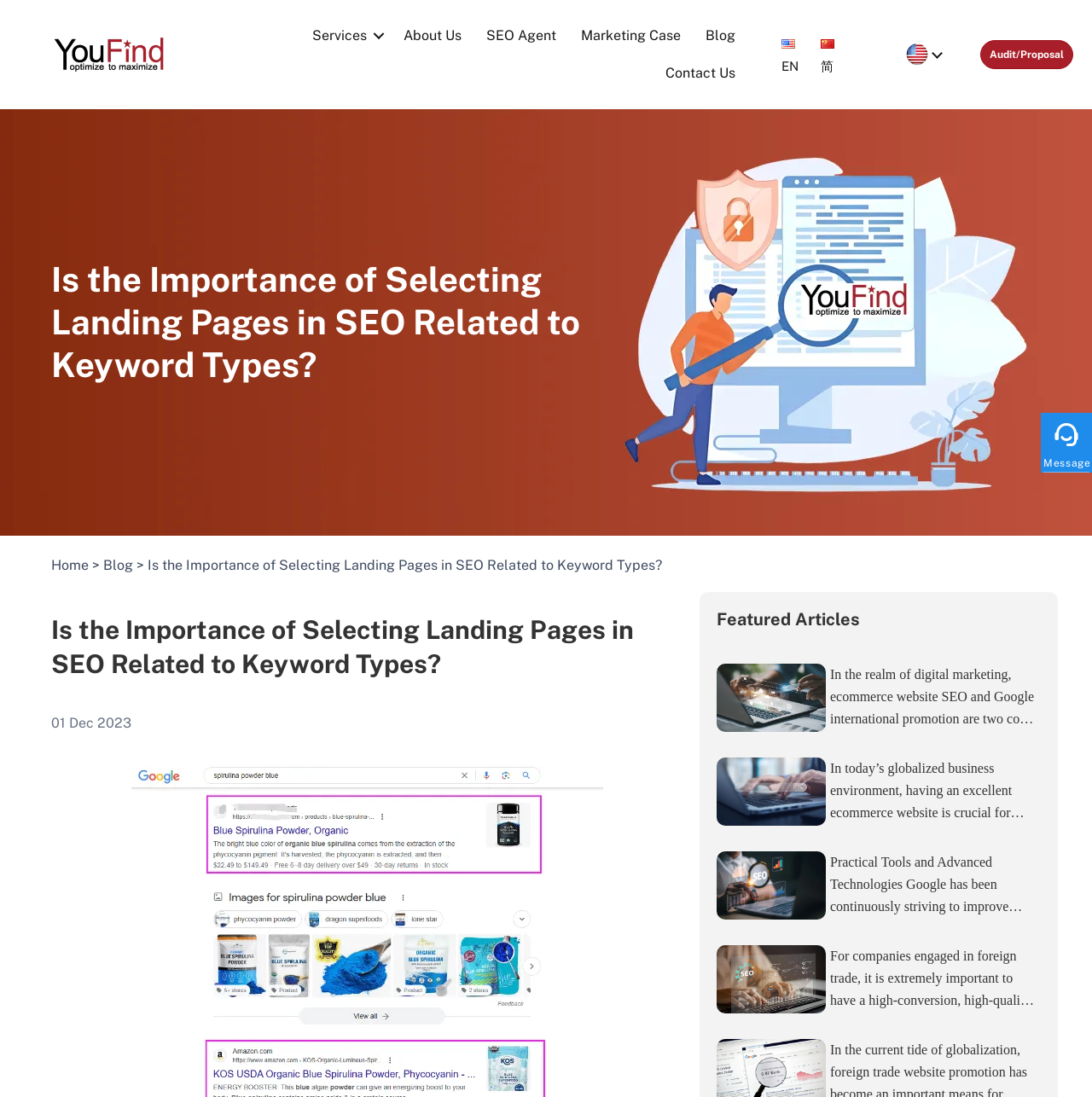Create a detailed summary of all the visual and textual information on the webpage.

This webpage appears to be a blog article discussing the importance of selecting landing pages in SEO related to keyword types. At the top of the page, there is a logo and a navigation menu with links to various sections of the website, including "Services", "About Us", "SEO Agent", "Marketing Case", "Blog", and "Contact Us". 

To the right of the navigation menu, there are language selection options, including English and Chinese. Below the navigation menu, there is a breadcrumb trail showing the path to the current article, with links to "Home" and "Blog". 

The main content of the page is divided into two sections. The first section has a heading with the title of the article, followed by the publication date. The article itself appears to be a lengthy piece of text, but its content is not explicitly described in the accessibility tree.

The second section is titled "Featured Articles" and contains a list of links to other articles on the website, including "Ecommerce Website SEO and Google International Promotion: The Doorway to the Global Market", "Comprehensive Analysis of 15 Crucial Elements for Building an Ecommerce Website", and several others. These links are arranged in a vertical list, with each link taking up a significant portion of the page width.